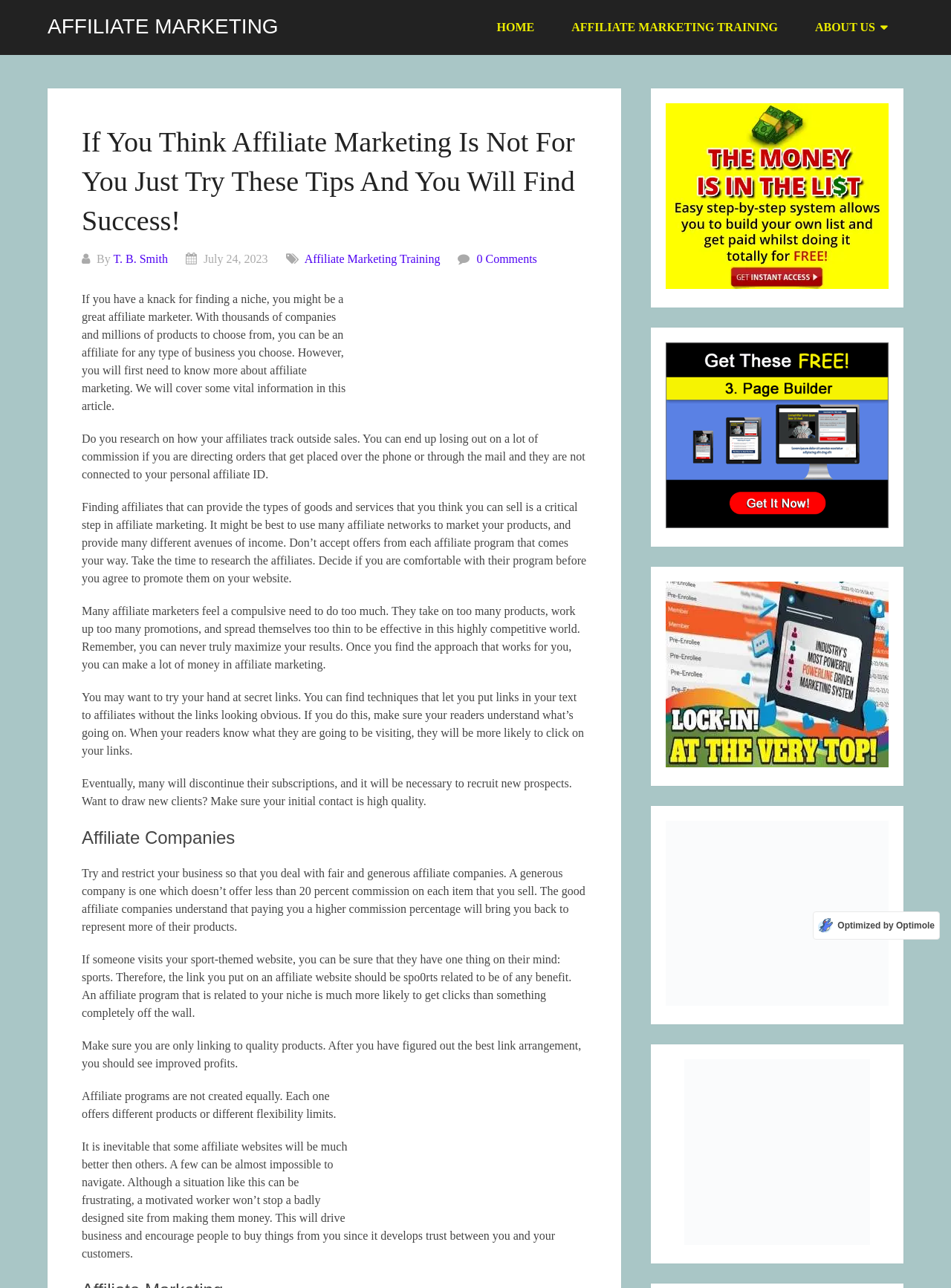Answer the question below in one word or phrase:
What is the topic of this article?

Affiliate Marketing